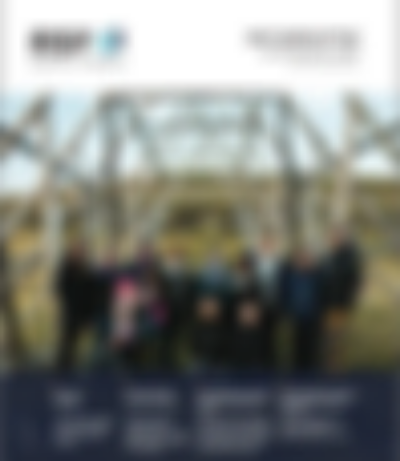What is the purpose of the text at the bottom of the image? Observe the screenshot and provide a one-word or short phrase answer.

Providing names or roles